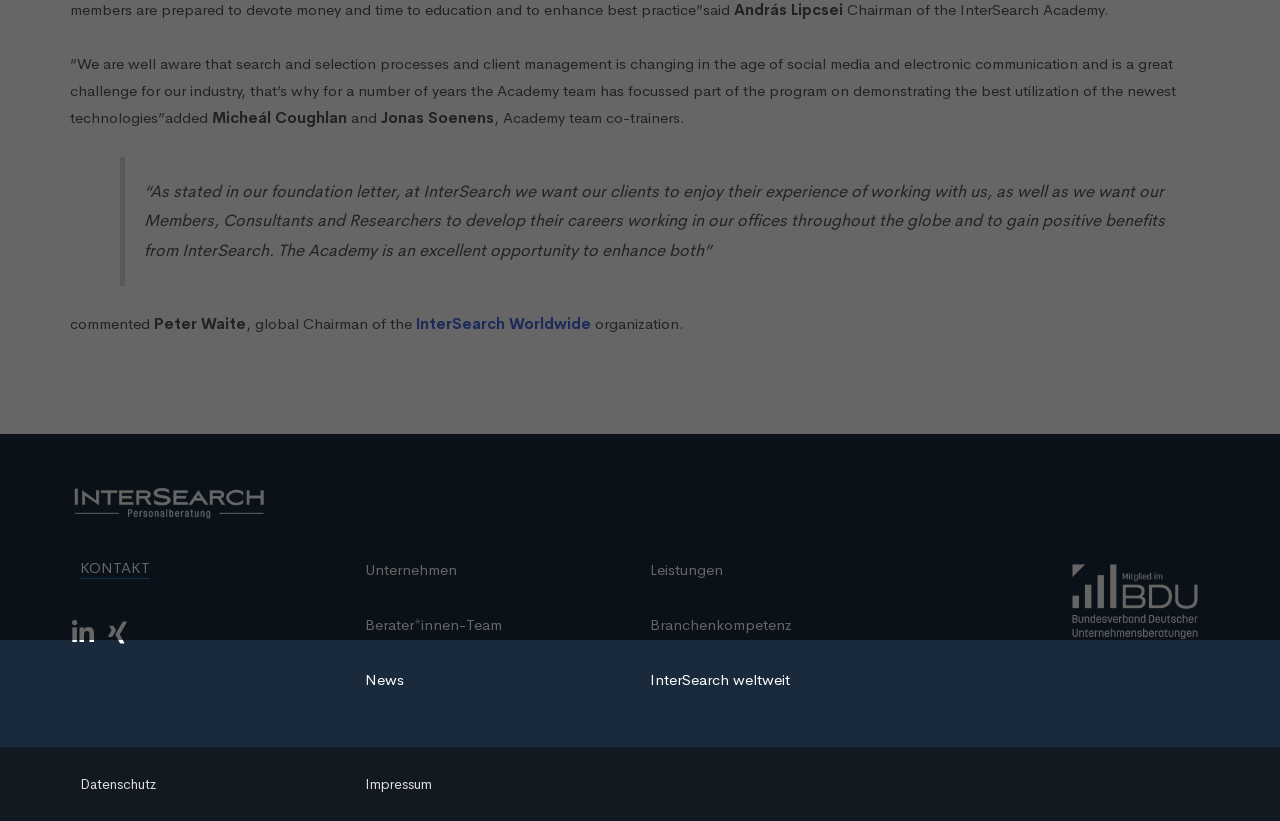Predict the bounding box of the UI element based on the description: "InterSearch weltweit". The coordinates should be four float numbers between 0 and 1, formatted as [left, top, right, bottom].

[0.508, 0.816, 0.617, 0.839]